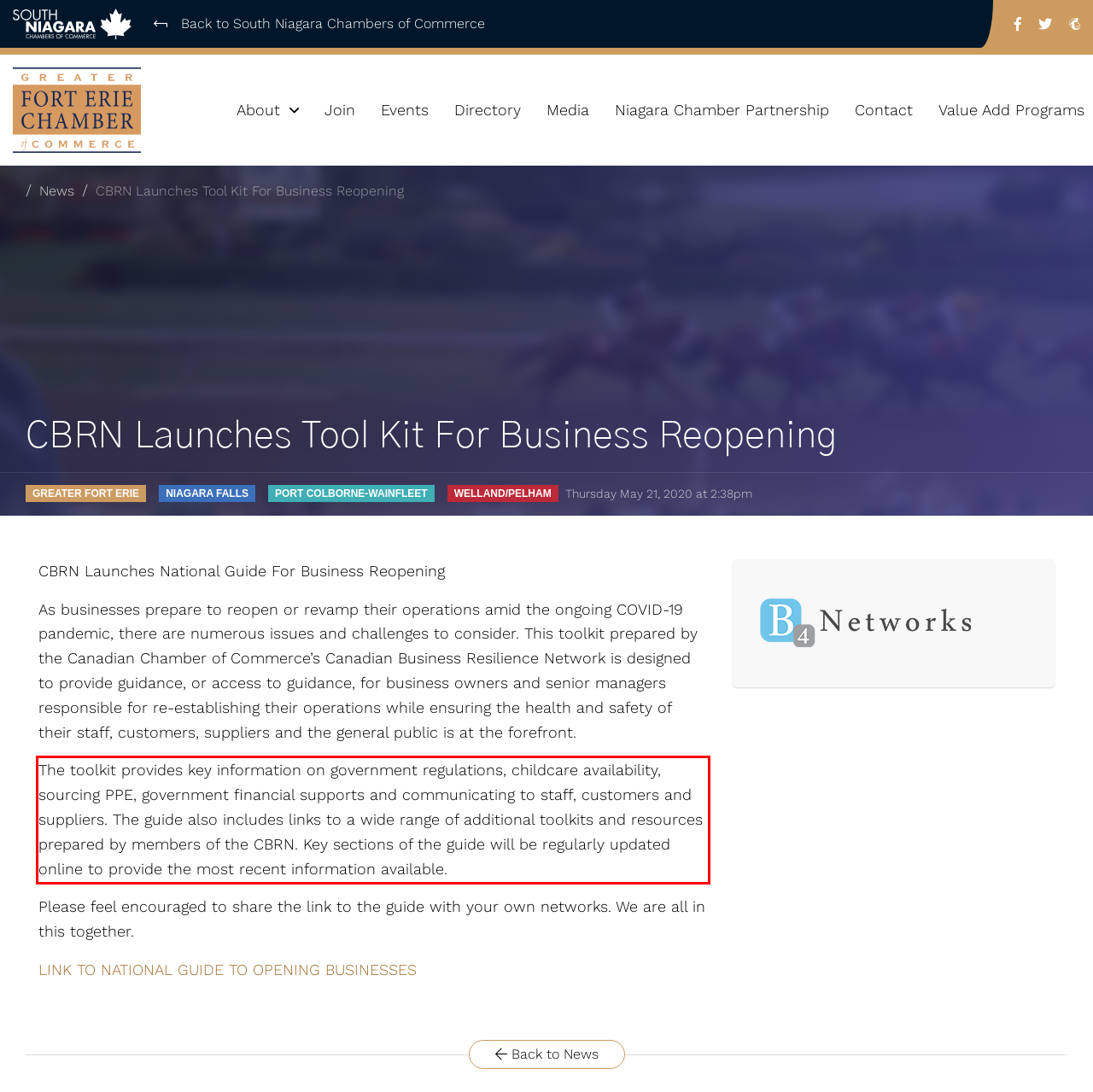Please analyze the provided webpage screenshot and perform OCR to extract the text content from the red rectangle bounding box.

The toolkit provides key information on government regulations, childcare availability, sourcing PPE, government financial supports and communicating to staff, customers and suppliers. The guide also includes links to a wide range of additional toolkits and resources prepared by members of the CBRN. Key sections of the guide will be regularly updated online to provide the most recent information available.